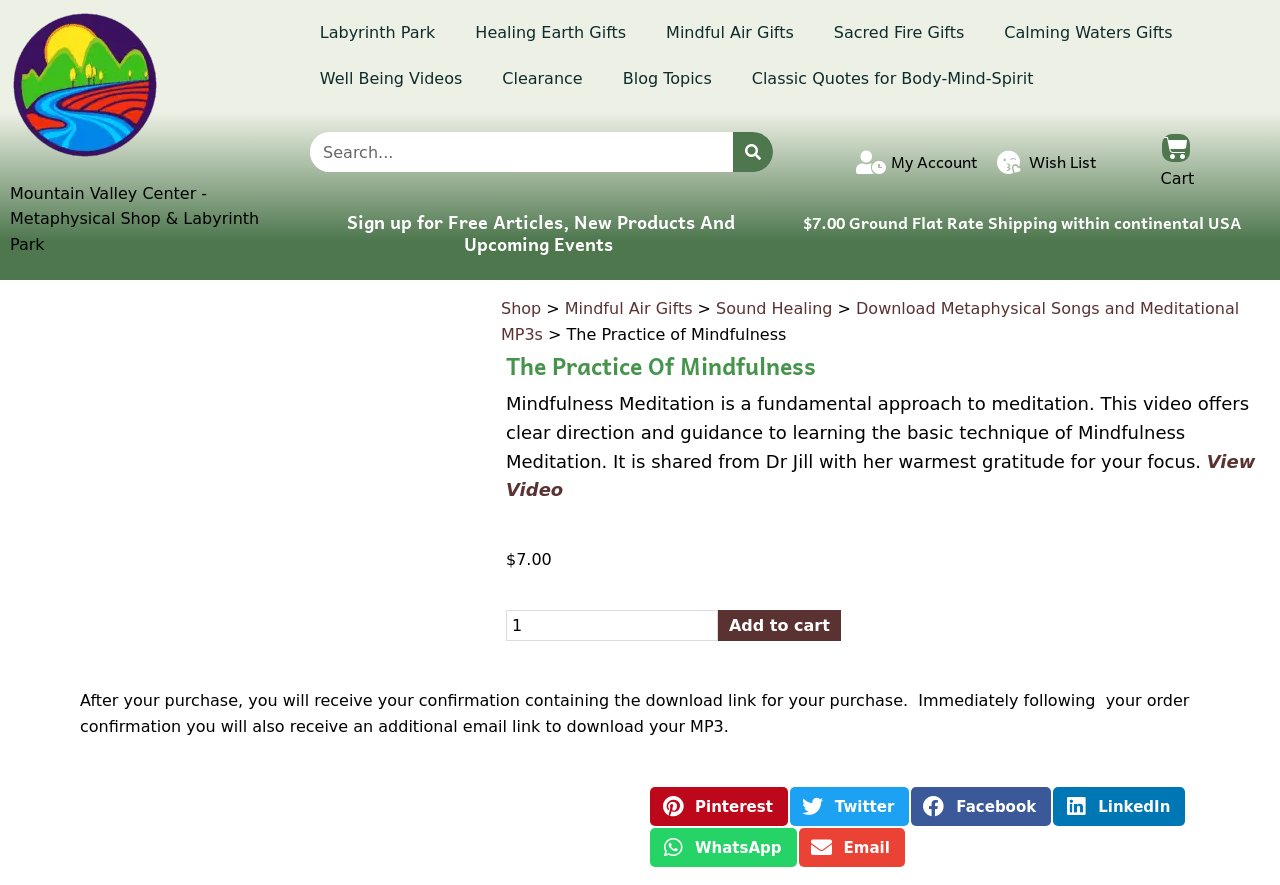Please identify the bounding box coordinates of the element that needs to be clicked to perform the following instruction: "Sign up for free articles and events".

[0.271, 0.234, 0.574, 0.291]